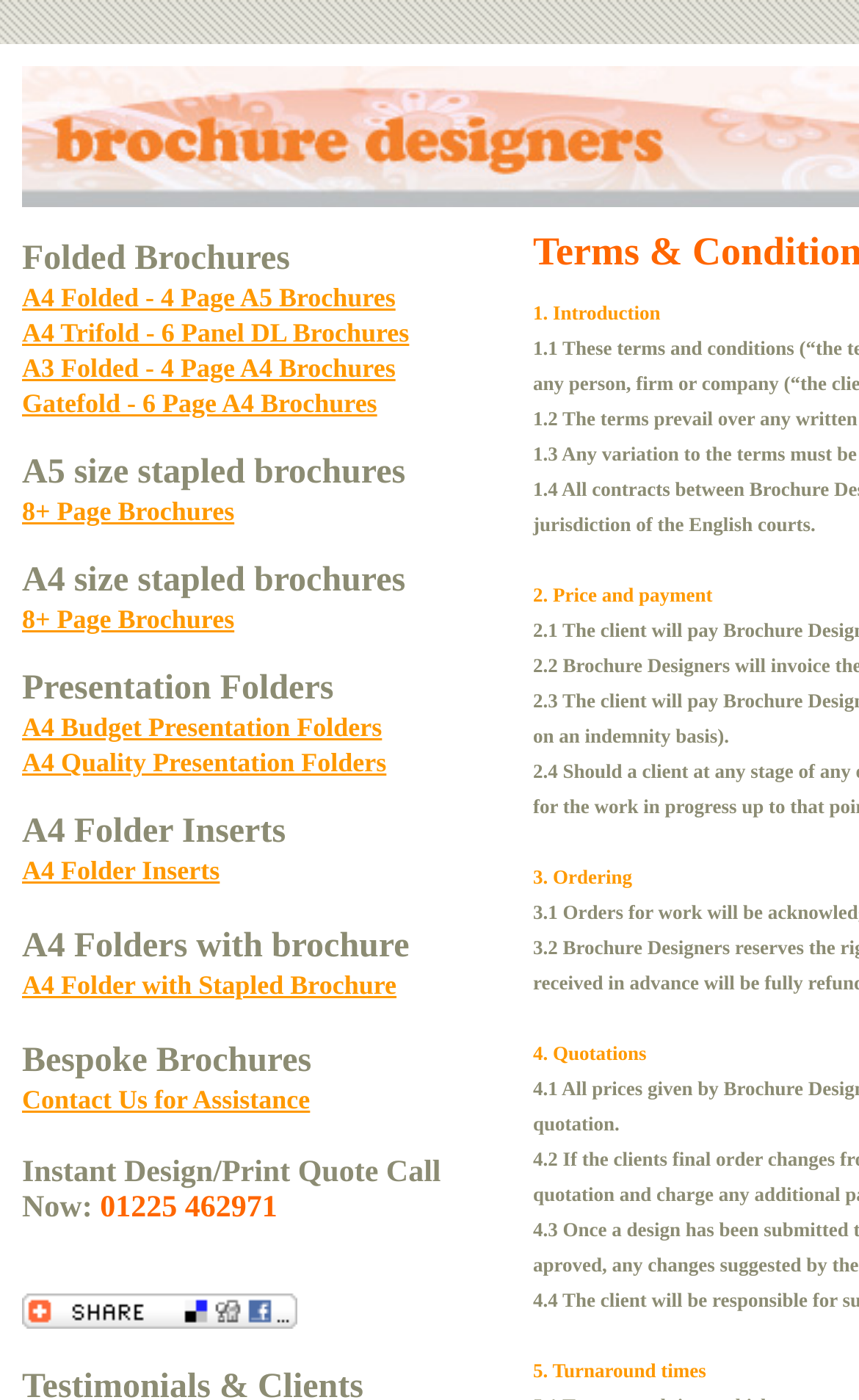Identify and extract the main heading from the webpage.

Terms & Conditions: